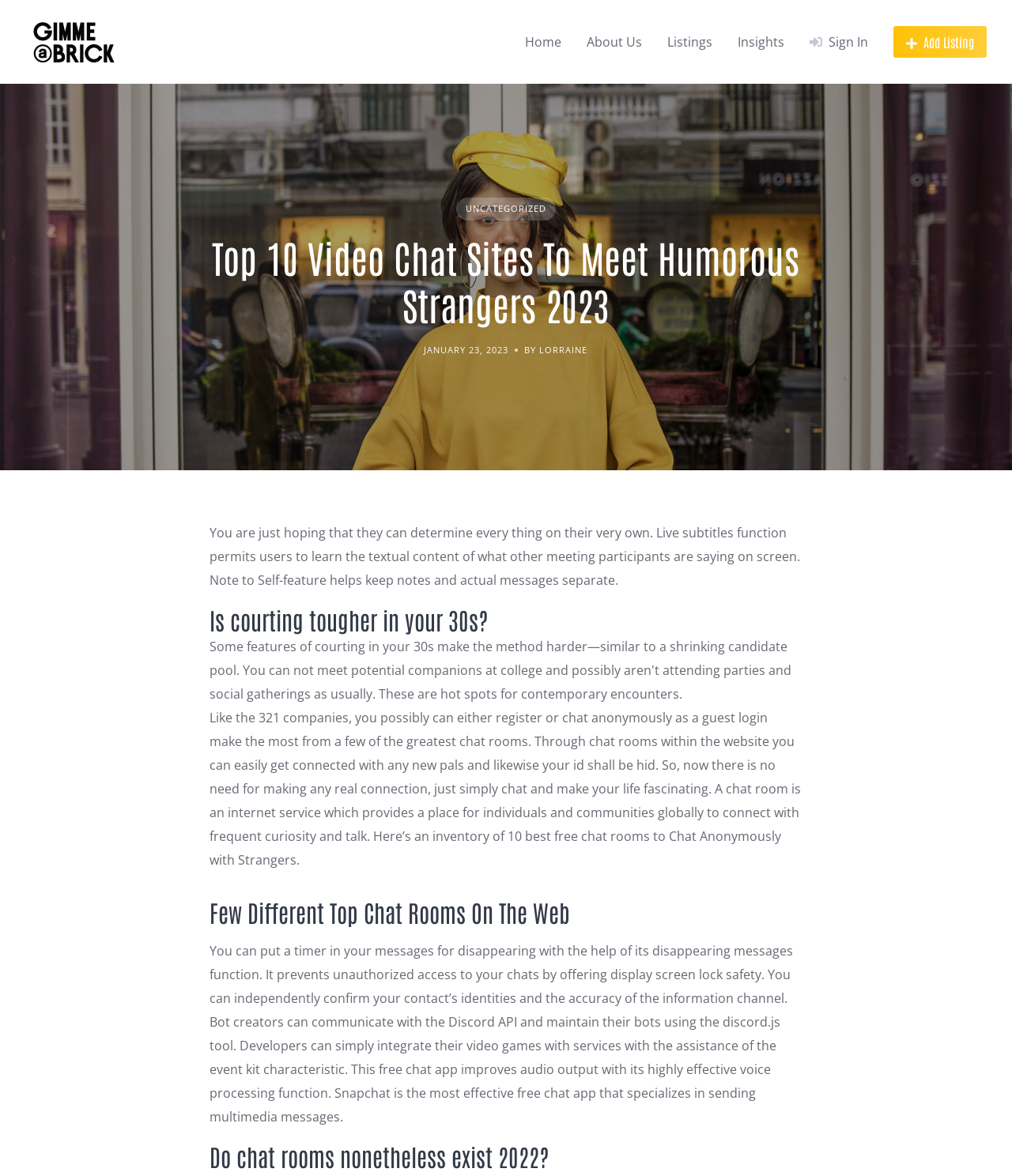Please determine the bounding box coordinates of the element's region to click for the following instruction: "Click CHALLENGING EXTREMISM".

None